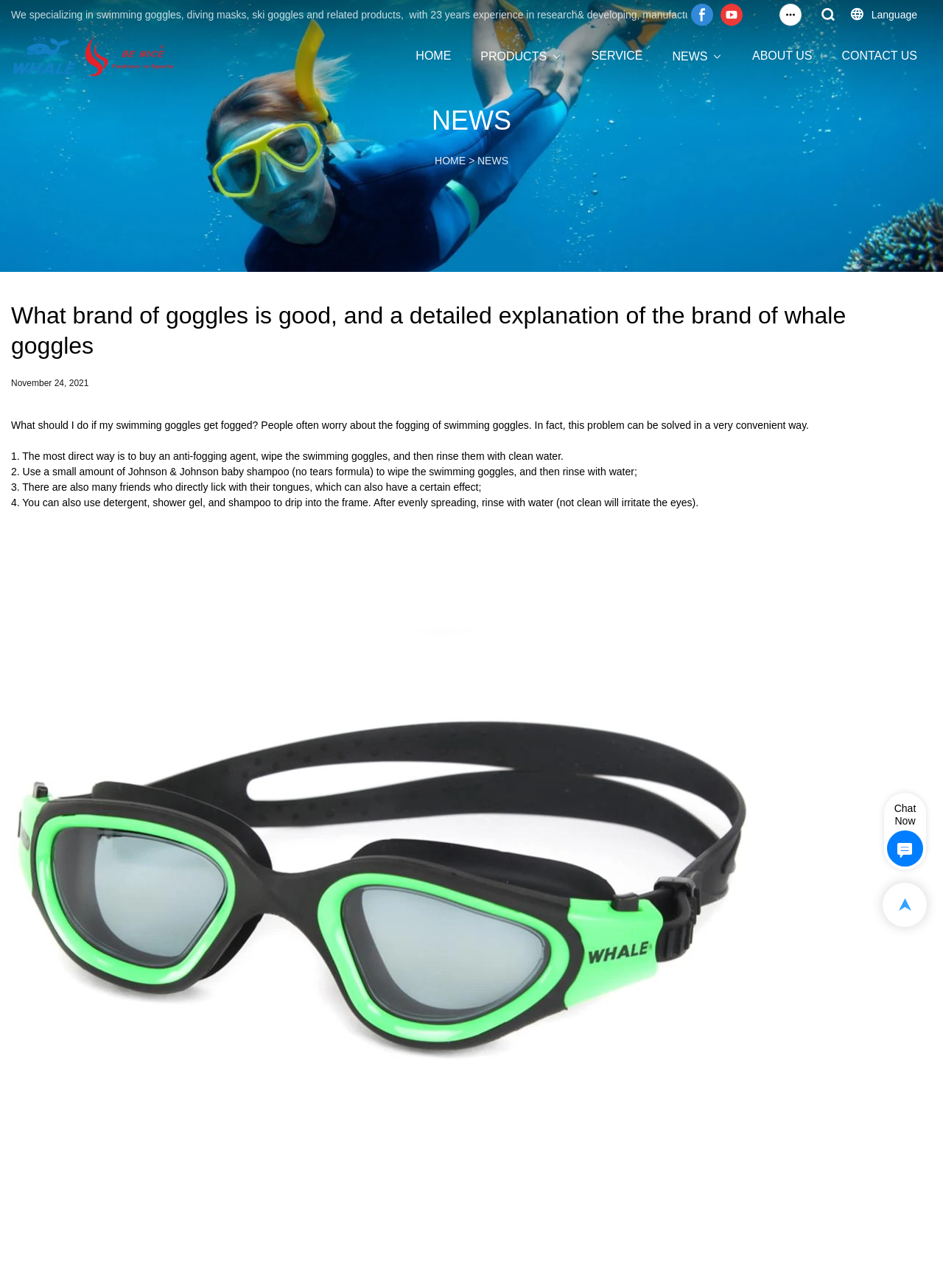Specify the bounding box coordinates of the element's area that should be clicked to execute the given instruction: "Chat with us". The coordinates should be four float numbers between 0 and 1, i.e., [left, top, right, bottom].

[0.948, 0.623, 0.971, 0.632]